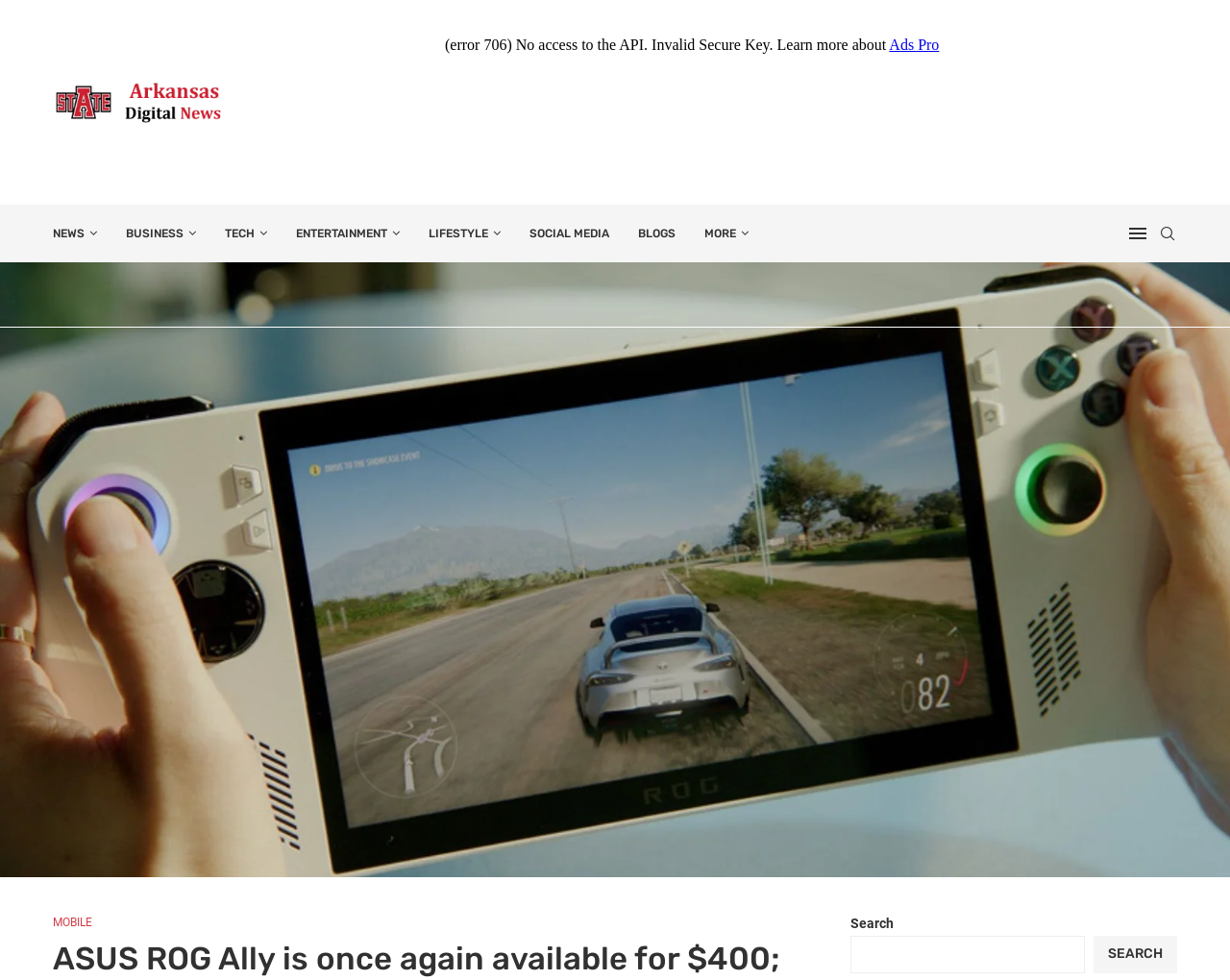Is there a search function on the webpage?
Please answer the question with as much detail and depth as you can.

I can see a search box and a search button at the top right corner of the webpage, which indicates that there is a search function available.